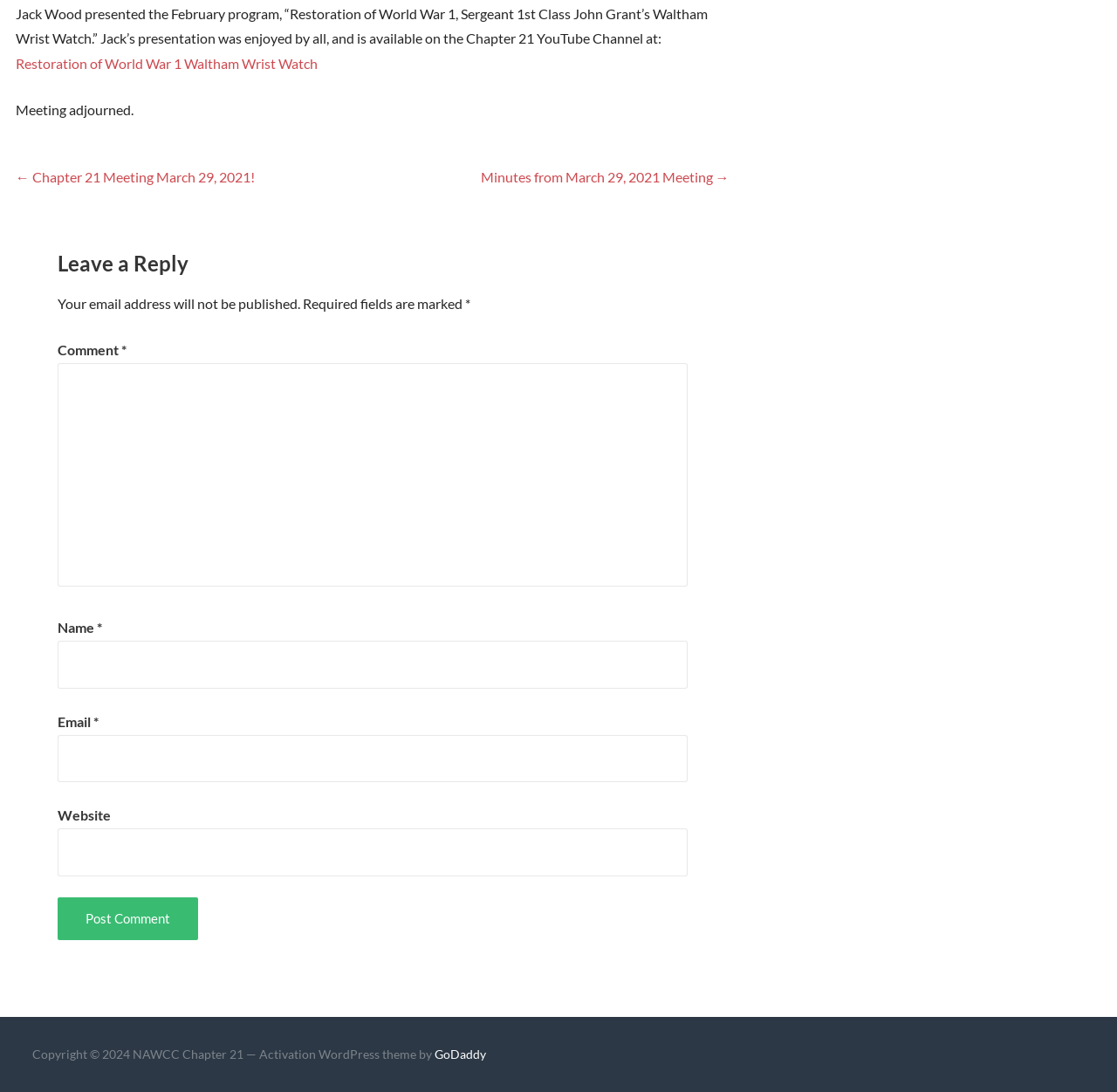Locate the bounding box of the UI element defined by this description: "Pricing". The coordinates should be given as four float numbers between 0 and 1, formatted as [left, top, right, bottom].

None